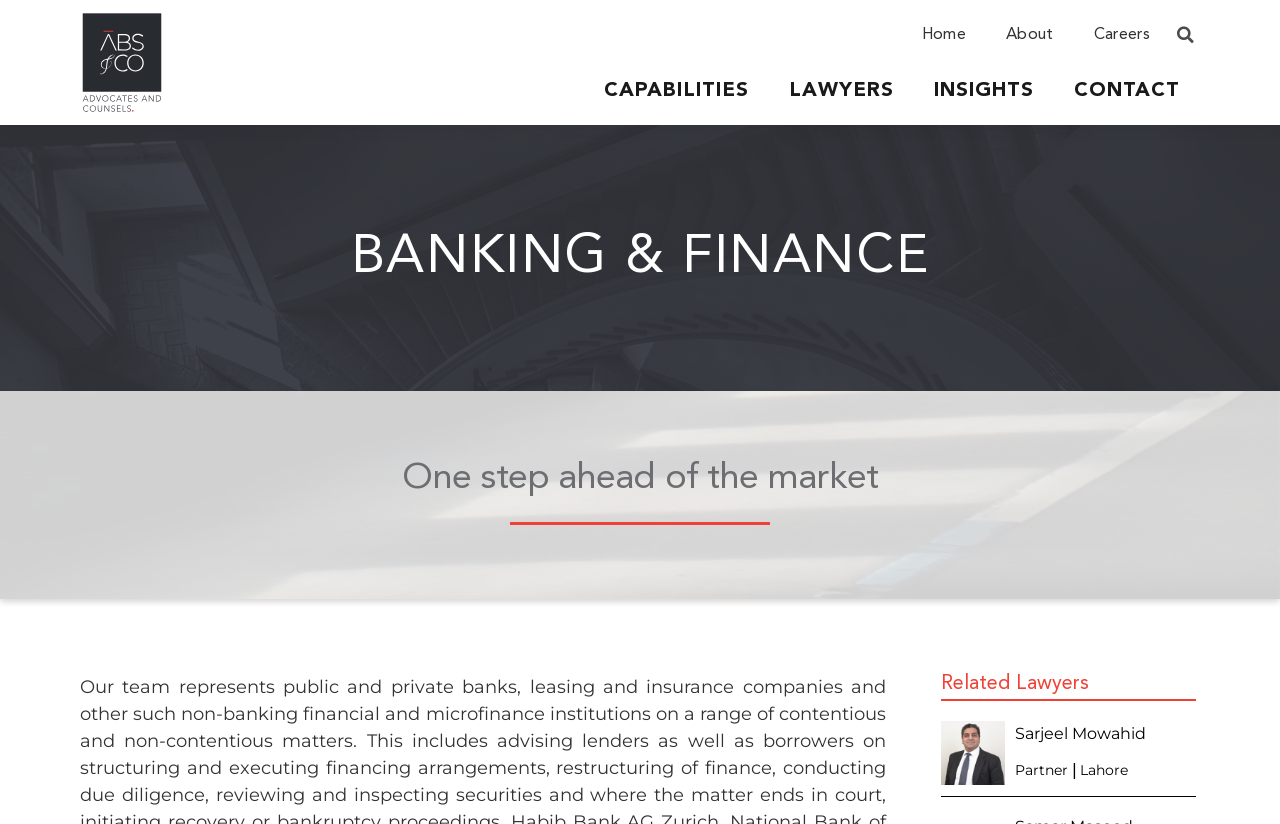Please provide a detailed answer to the question below by examining the image:
How many main navigation links are there?

There are five main navigation links: 'Home', 'About', 'Careers', 'CAPABILITIES', and 'CONTACT'. These links are located at the top of the webpage.